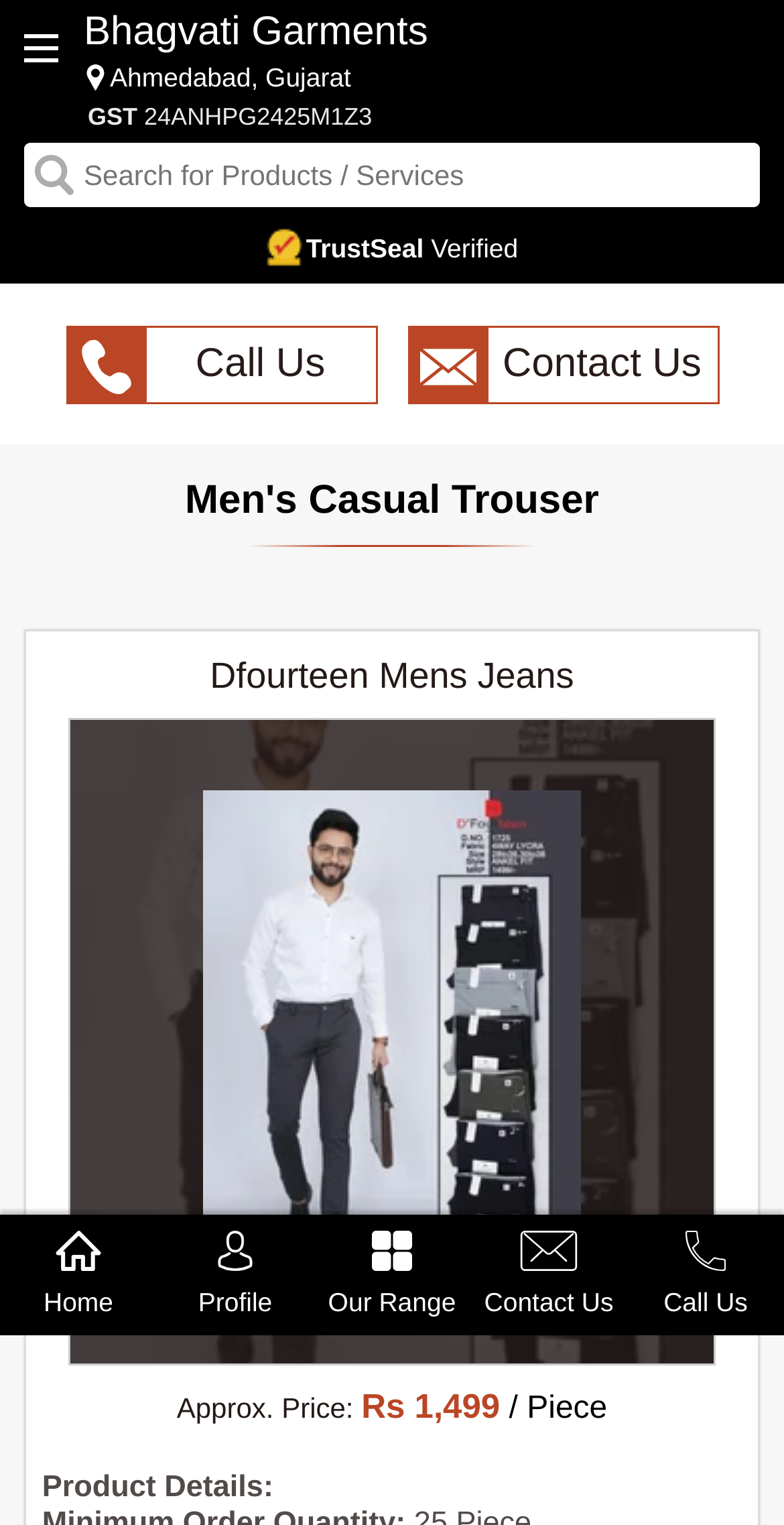Ascertain the bounding box coordinates for the UI element detailed here: "Ahmedabad, Gujarat". The coordinates should be provided as [left, top, right, bottom] with each value being a float between 0 and 1.

[0.107, 0.038, 0.448, 0.059]